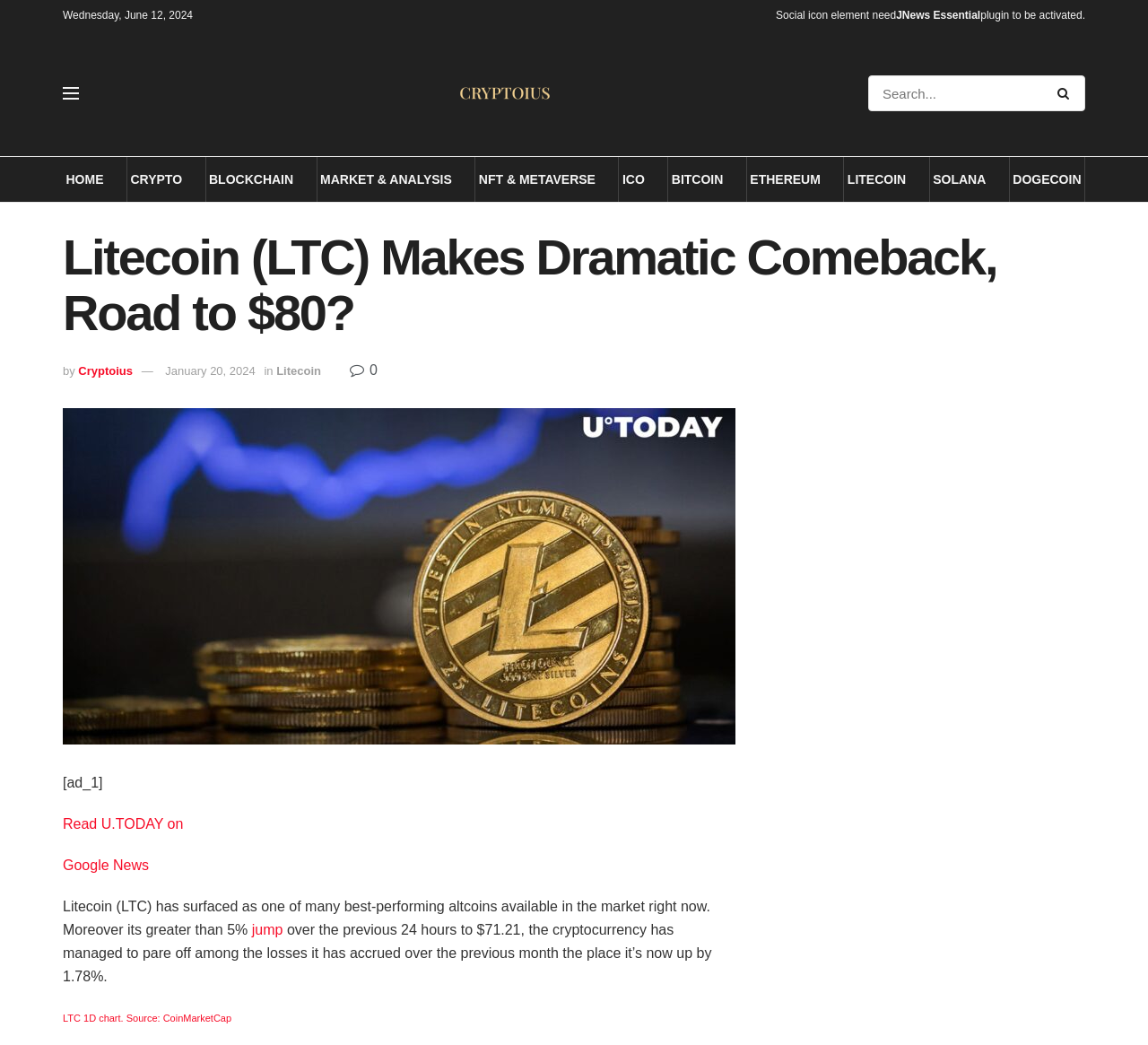What is the name of the website?
Look at the image and respond to the question as thoroughly as possible.

I found the name of the website by looking at the link element with the text 'Cryptoius.com' which is located at the top of the webpage.